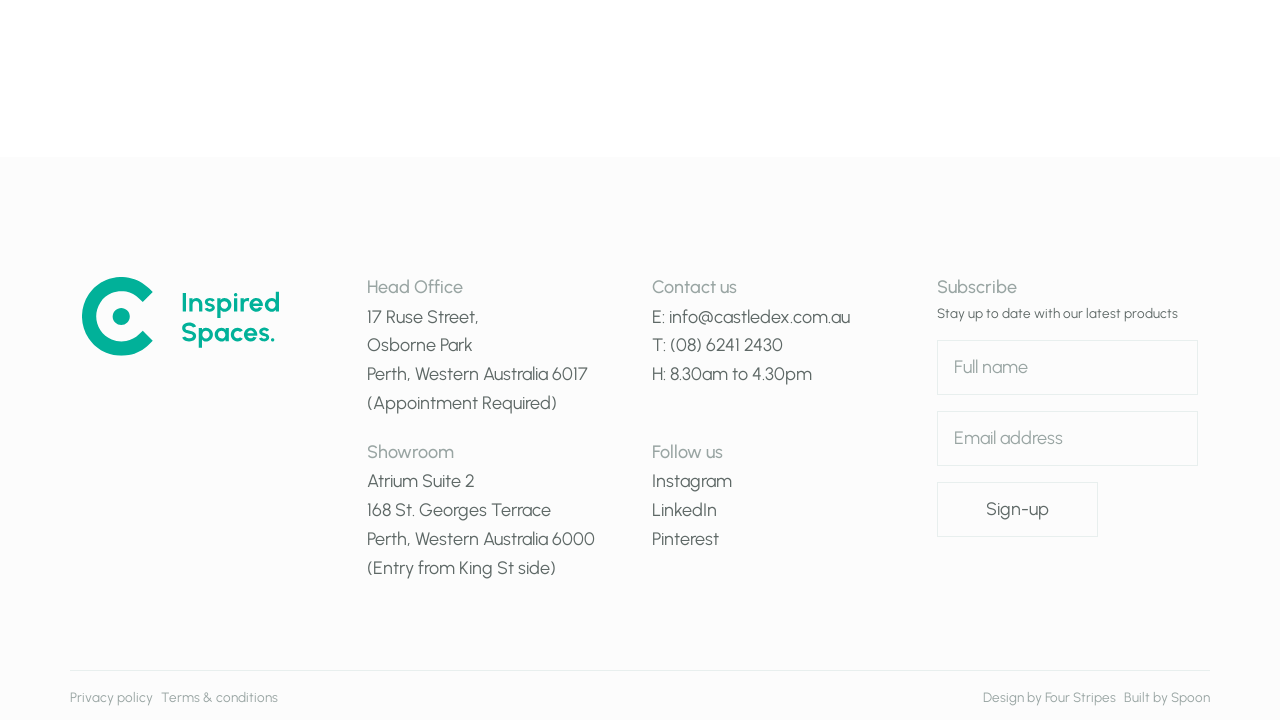Please provide a comprehensive response to the question below by analyzing the image: 
What is the phone number to contact?

I found the phone number to contact by looking at the link element under the 'Contact us' heading. The phone number is '(08) 6241 2430'.